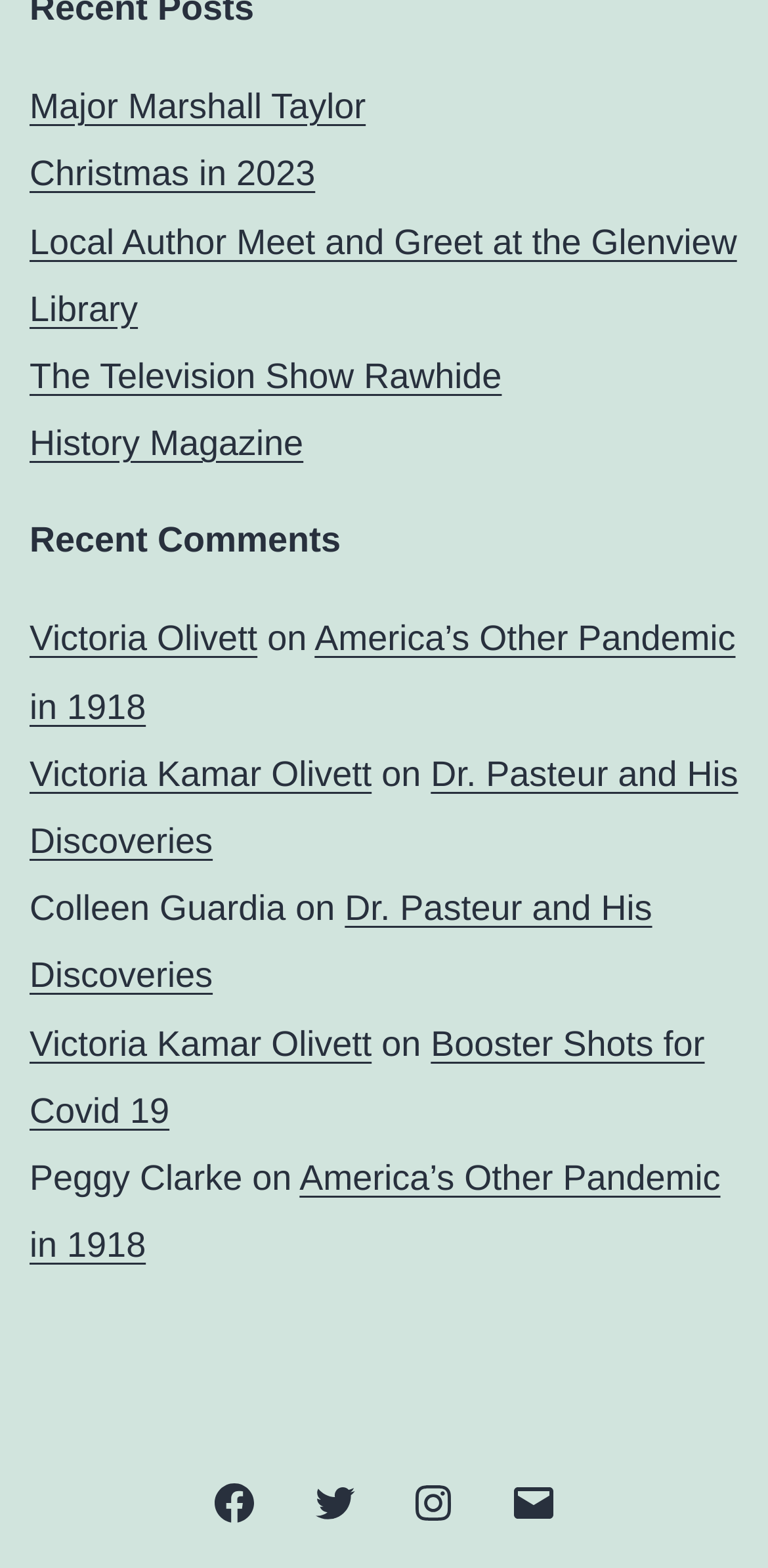What is the title of the oldest post?
Can you provide an in-depth and detailed response to the question?

I looked at the 'Recent Posts' section and found the oldest post, which is 'America’s Other Pandemic in 1918'. This is indicated by its position at the bottom of the list of recent posts.